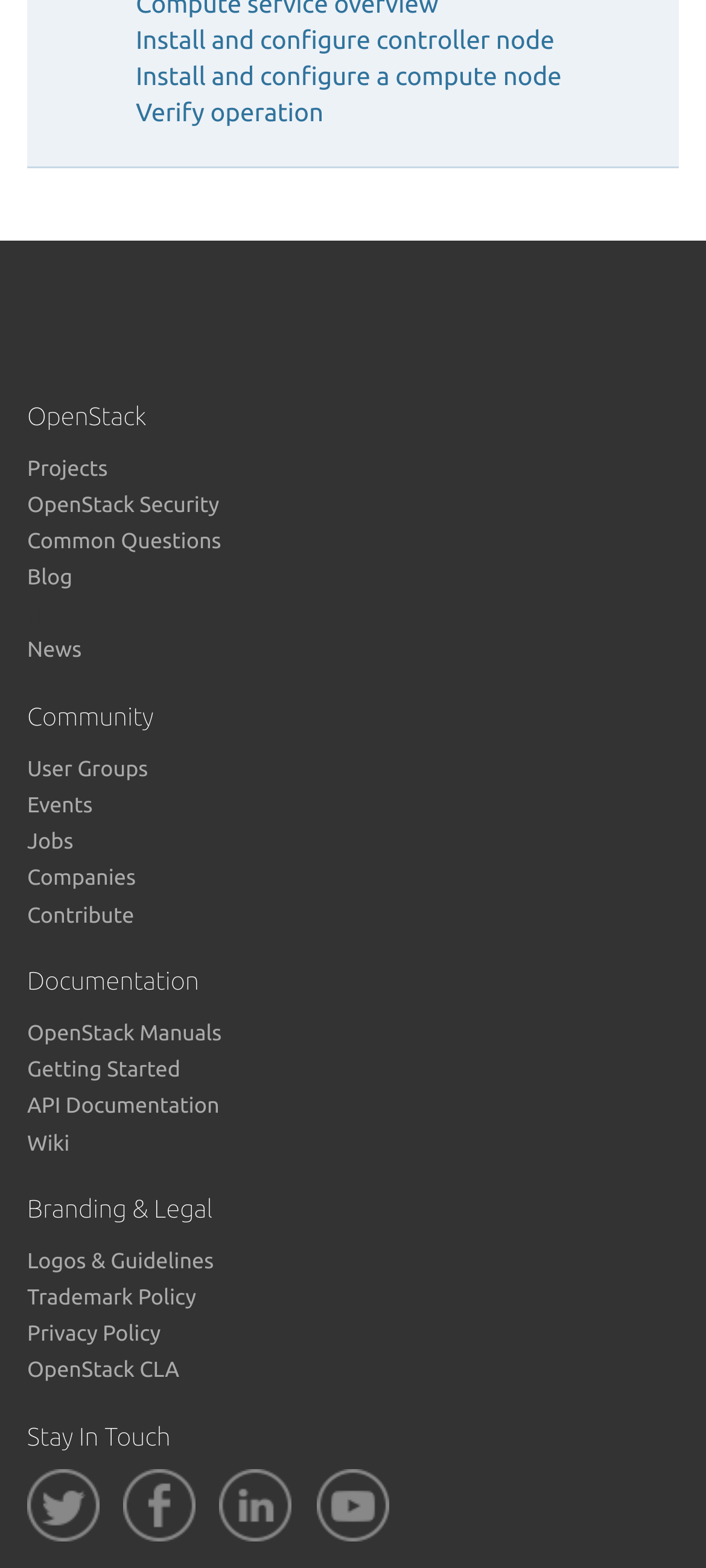Answer the question using only one word or a concise phrase: How many social media links are there at the bottom of the webpage?

4